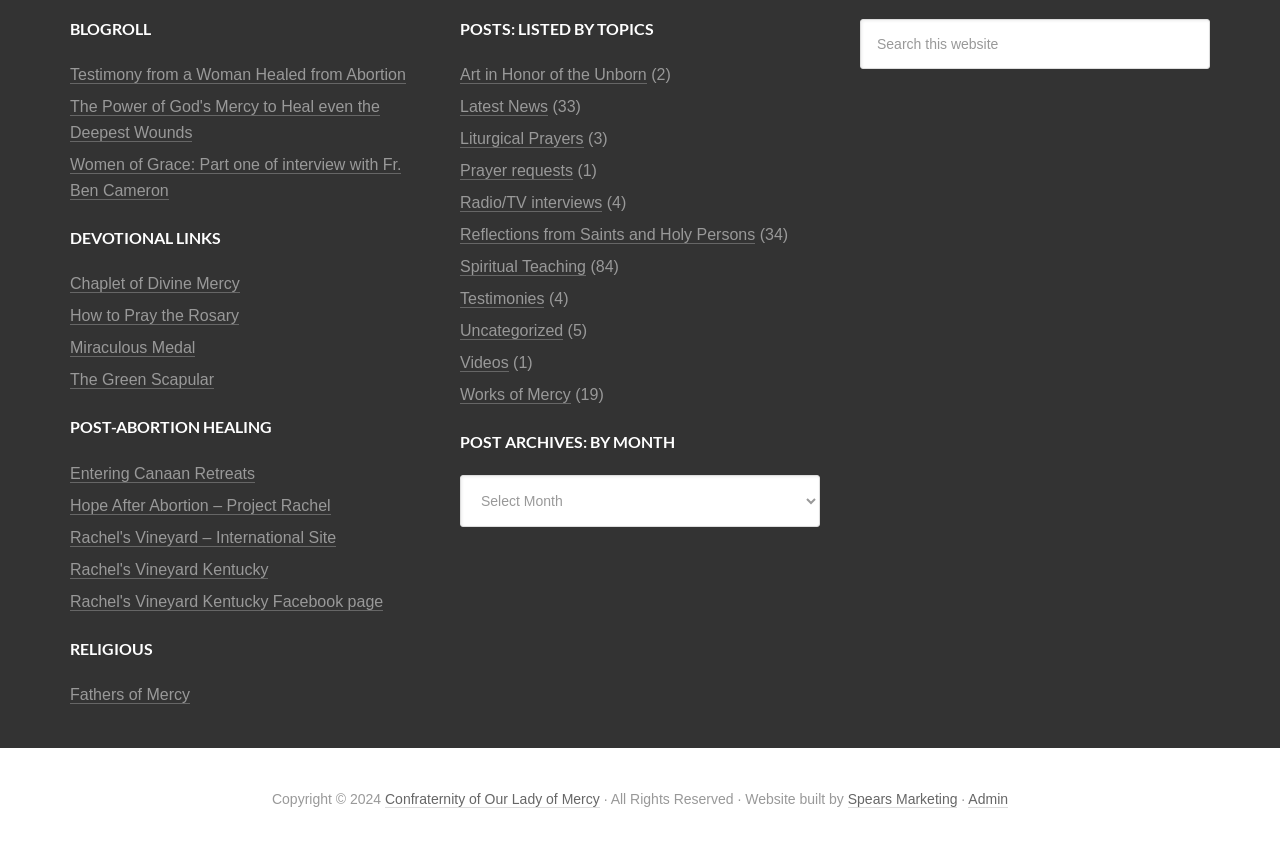Utilize the information from the image to answer the question in detail:
What is the purpose of the 'Post Archives: By Month' section?

The 'Post Archives: By Month' section is likely used to organize and archive posts by month, allowing users to easily access and view posts from specific time periods.